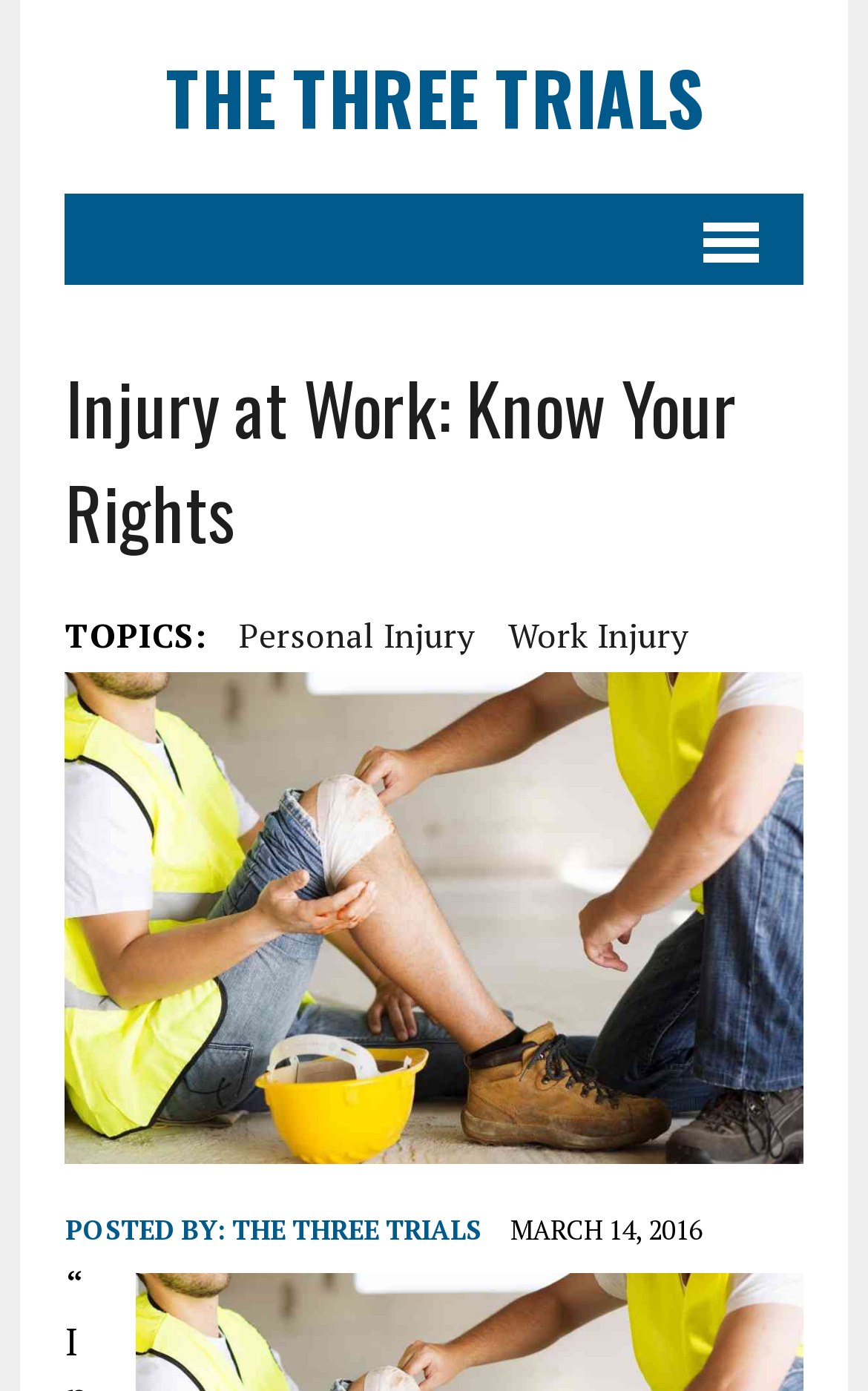Identify the bounding box for the given UI element using the description provided. Coordinates should be in the format (top-left x, top-left y, bottom-right x, bottom-right y) and must be between 0 and 1. Here is the description: personal injury

[0.275, 0.437, 0.547, 0.475]